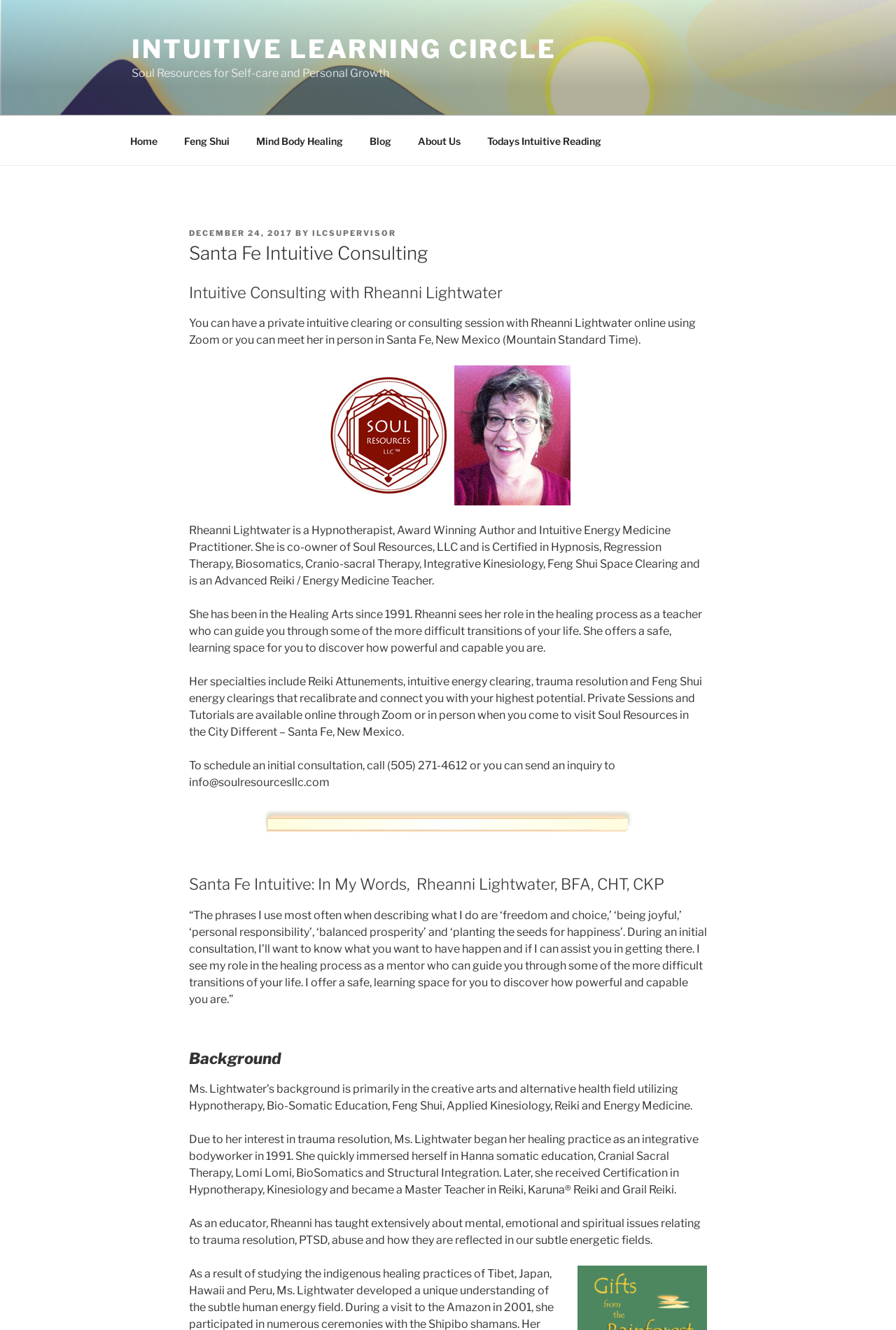Find the bounding box coordinates of the area to click in order to follow the instruction: "View Rheanni Lightwater's profile on Animal Totems".

[0.211, 0.275, 0.789, 0.38]